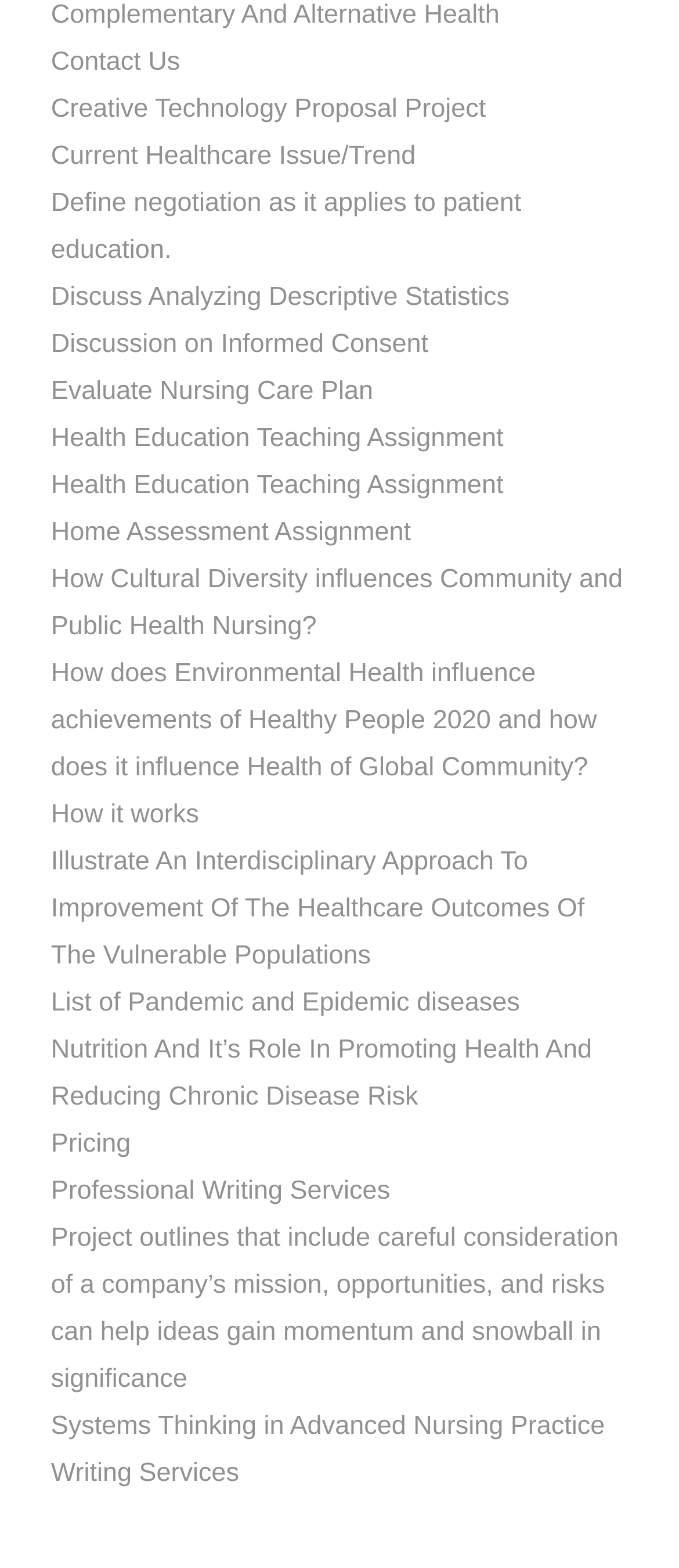Determine the bounding box coordinates for the UI element with the following description: "Pricing". The coordinates should be four float numbers between 0 and 1, represented as [left, top, right, bottom].

[0.075, 0.72, 0.193, 0.739]